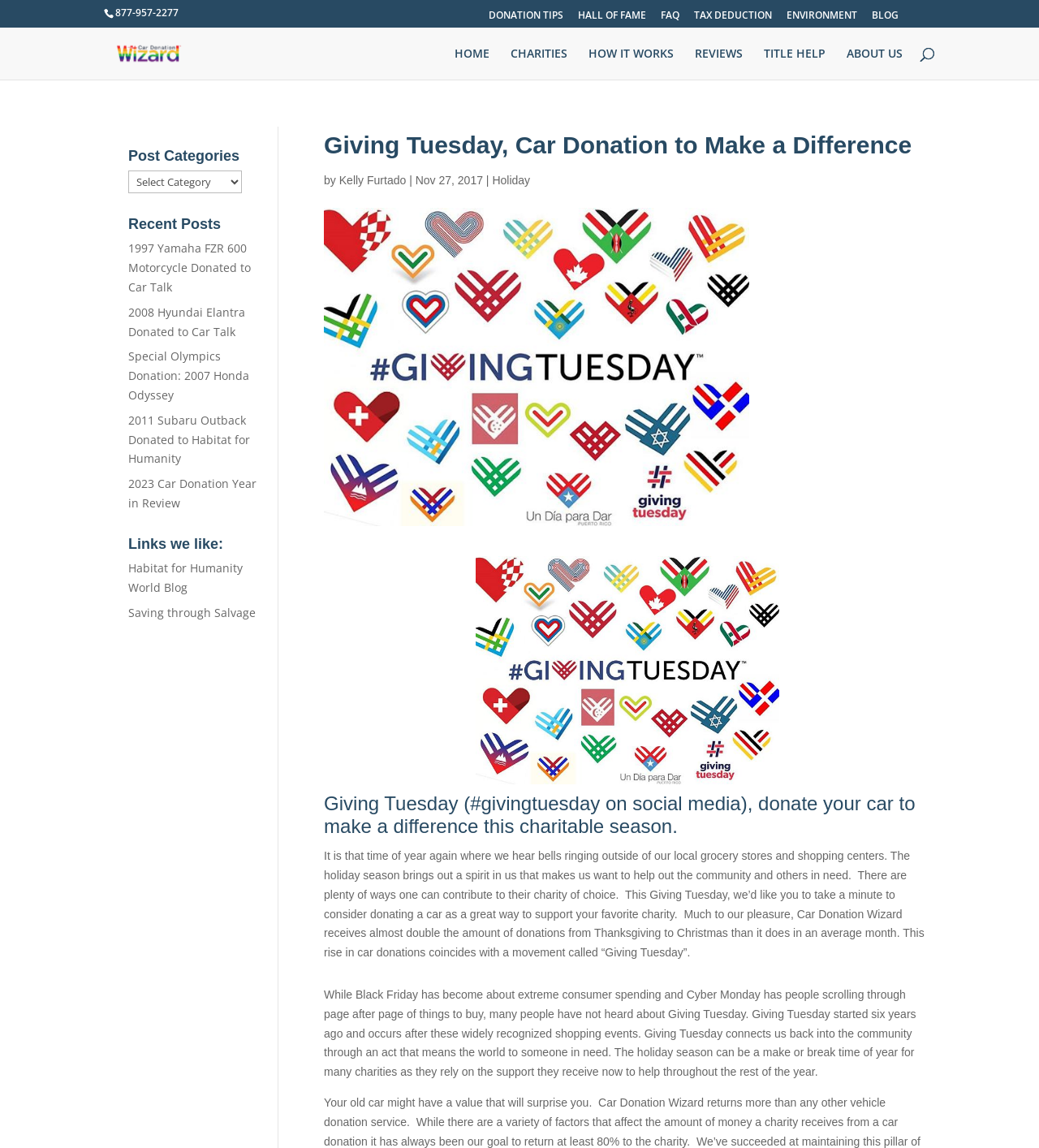Find the bounding box coordinates of the clickable area that will achieve the following instruction: "Call the phone number".

[0.111, 0.005, 0.172, 0.017]